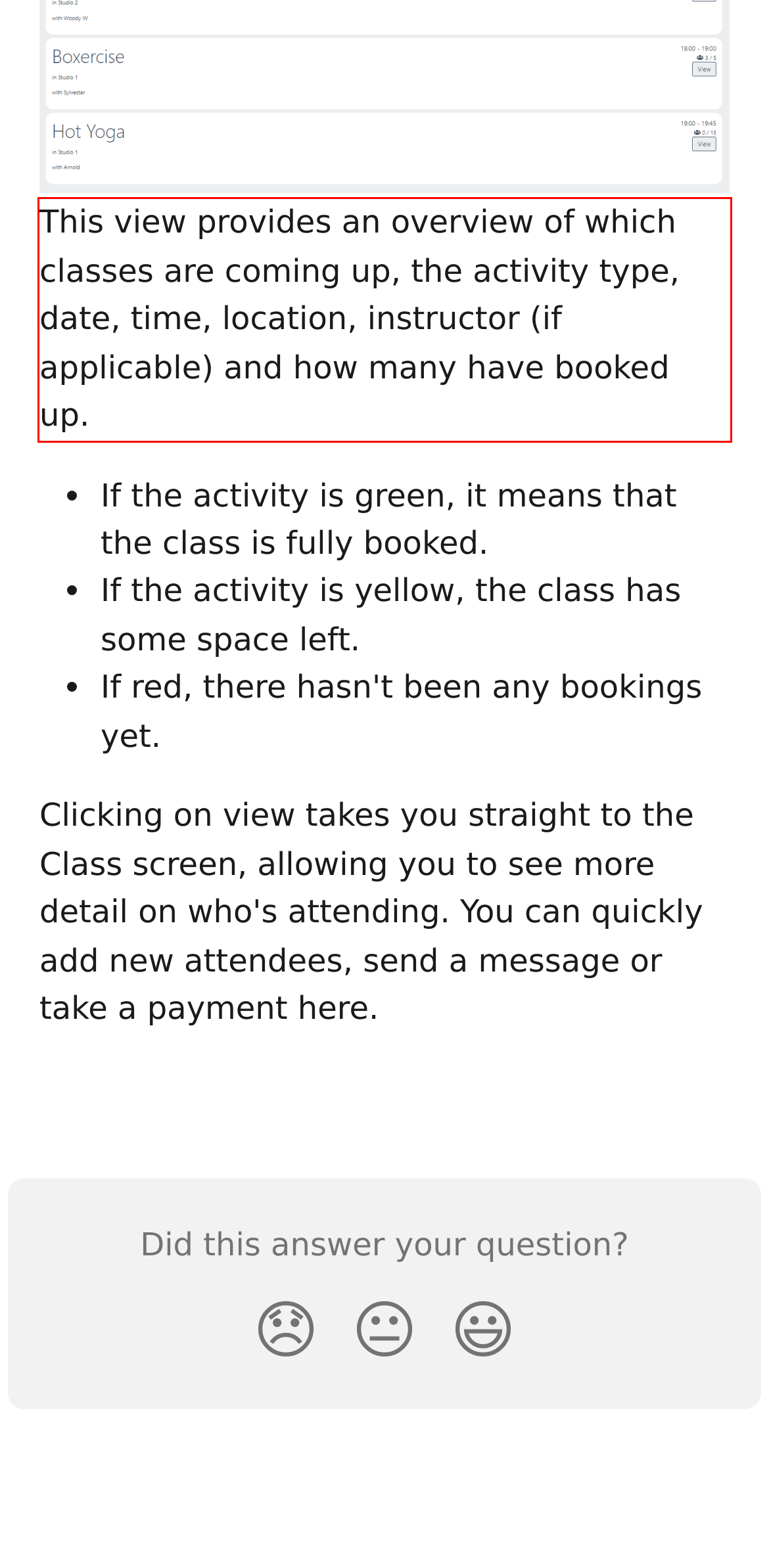Please recognize and transcribe the text located inside the red bounding box in the webpage image.

This view provides an overview of which classes are coming up, the activity type, date, time, location, instructor (if applicable) and how many have booked up.